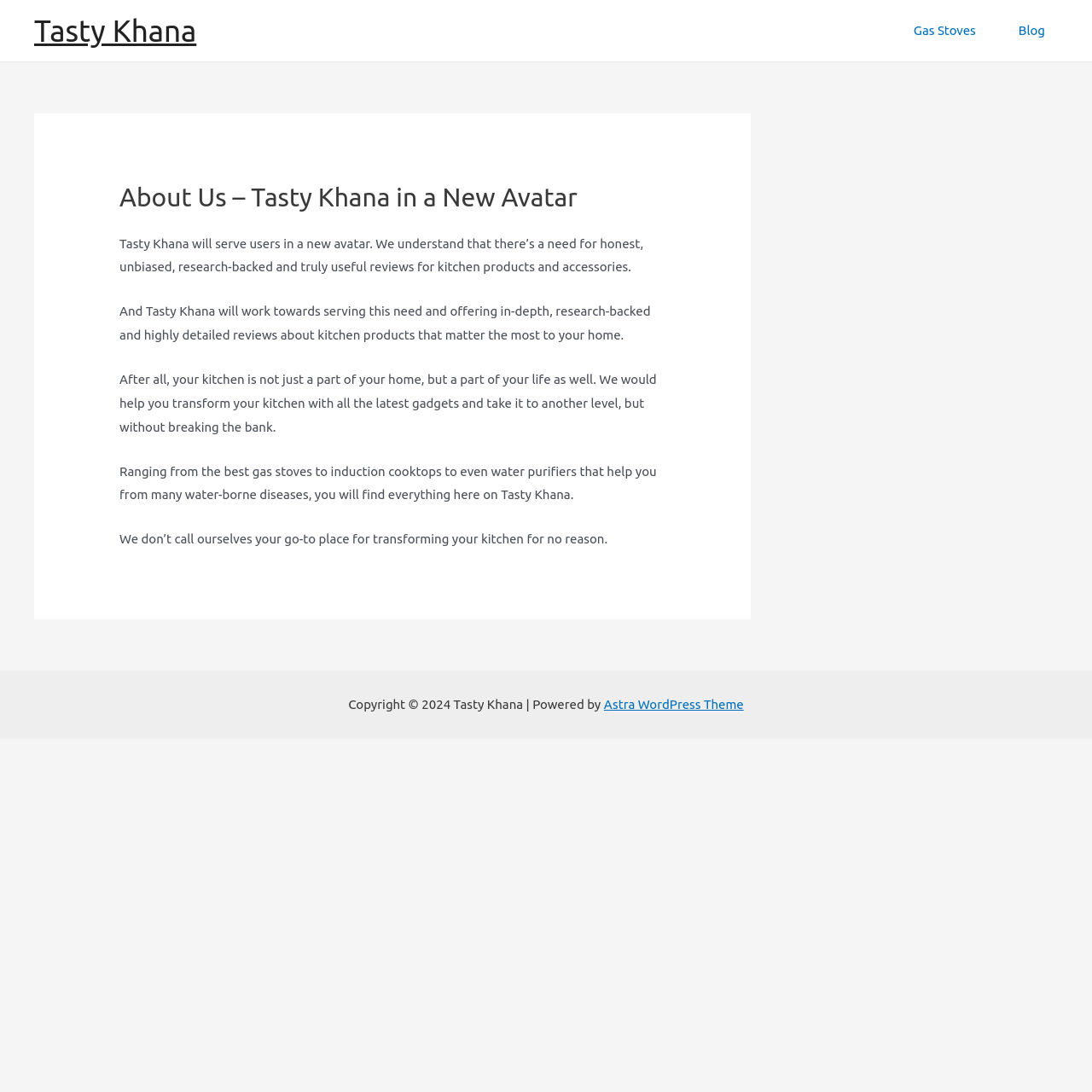Analyze the image and deliver a detailed answer to the question: What is the theme of the website?

The text and content on the webpage suggest that the theme of the website is related to kitchen and cooking, with a focus on providing reviews and information about kitchen products and accessories.